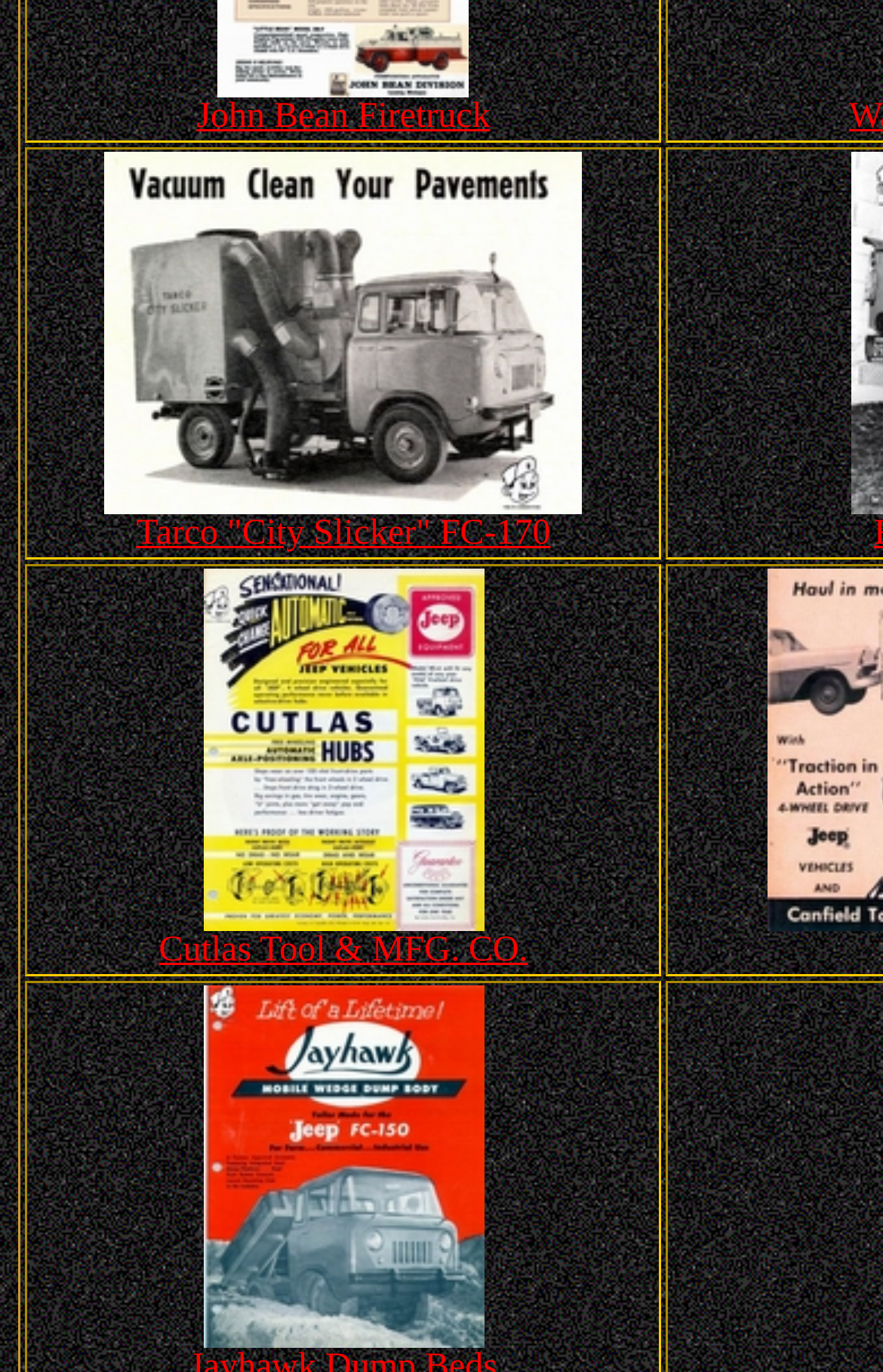Use a single word or phrase to answer this question: 
What is the position of the image in the gridcell of Tarco 'City Slicker' FC-170 relative to the link element?

Above